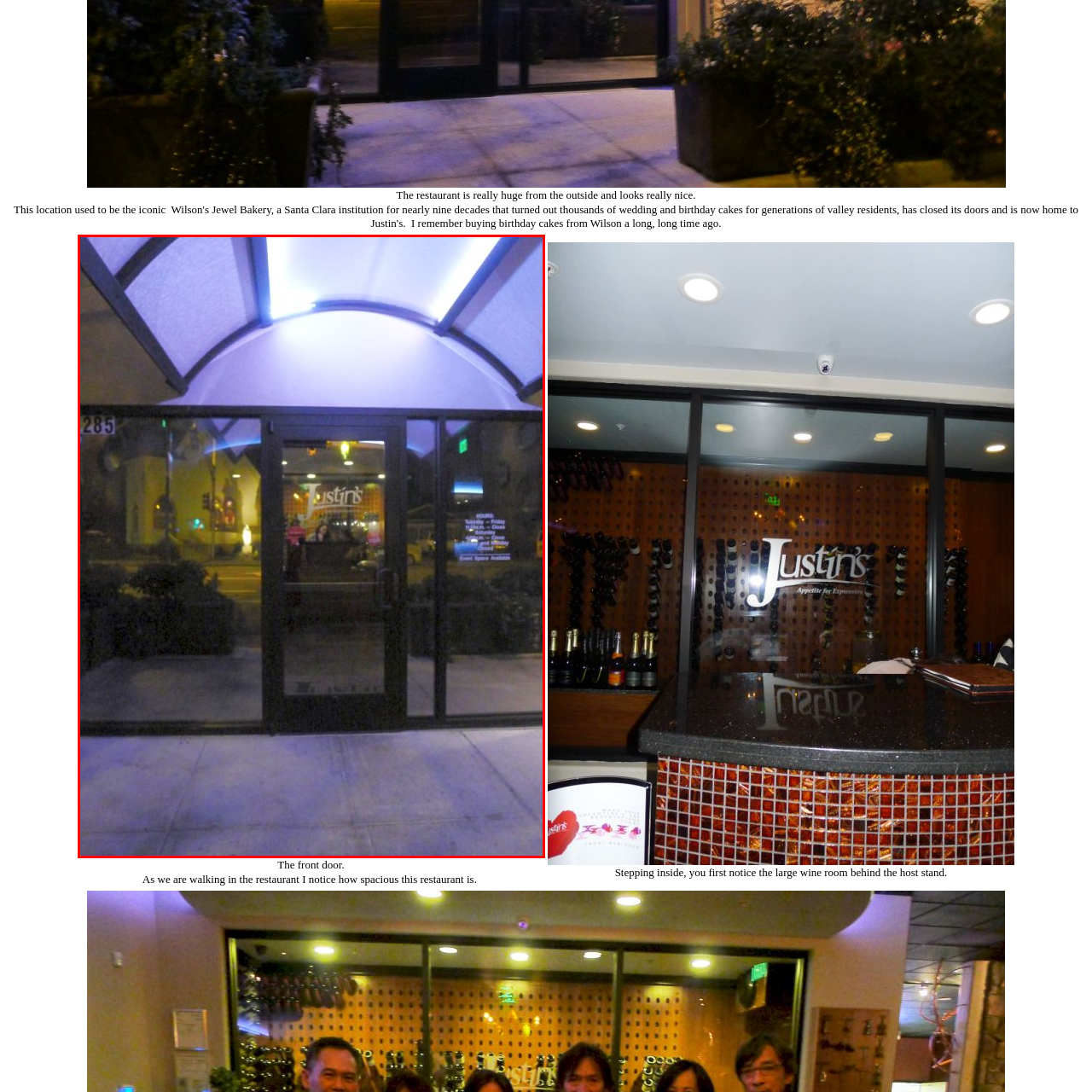Focus on the image outlined in red and offer a detailed answer to the question below, relying on the visual elements in the image:
What type of door does the restaurant have?

The entrance features a modern glass door beneath a stylishly designed awning, which is illuminated with soft blue lighting, creating a welcoming ambience during evening hours.